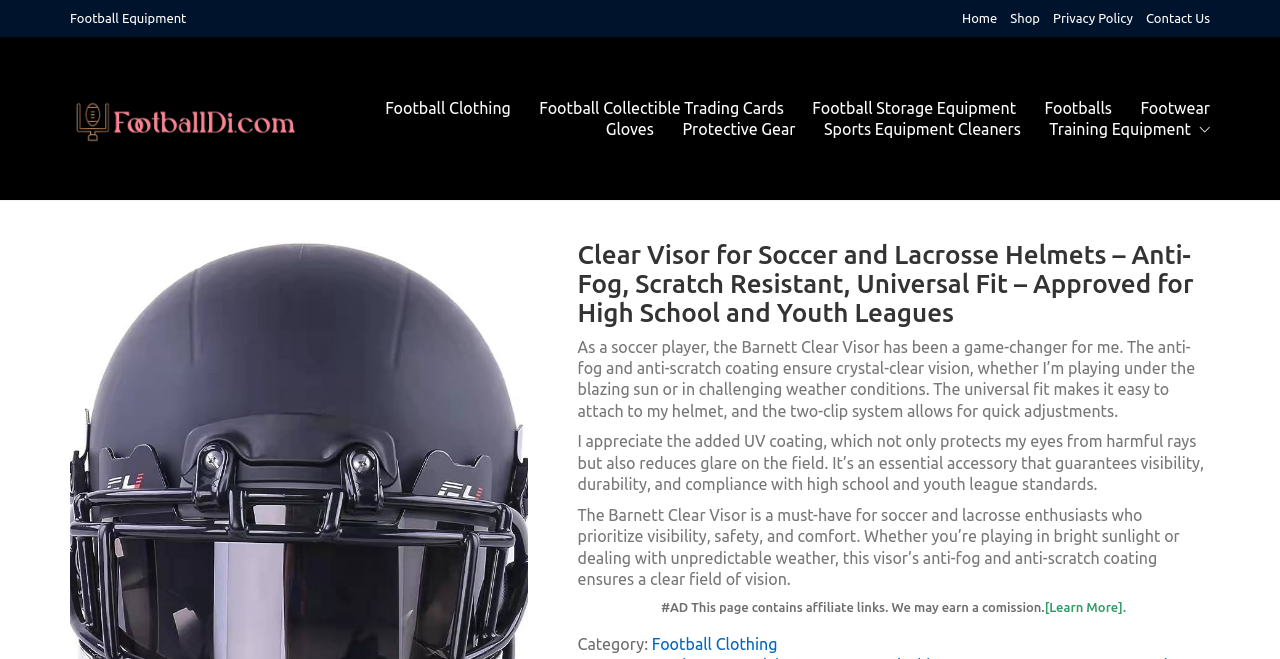Given the element description: "Sports Equipment Cleaners", predict the bounding box coordinates of the UI element it refers to, using four float numbers between 0 and 1, i.e., [left, top, right, bottom].

[0.644, 0.18, 0.798, 0.213]